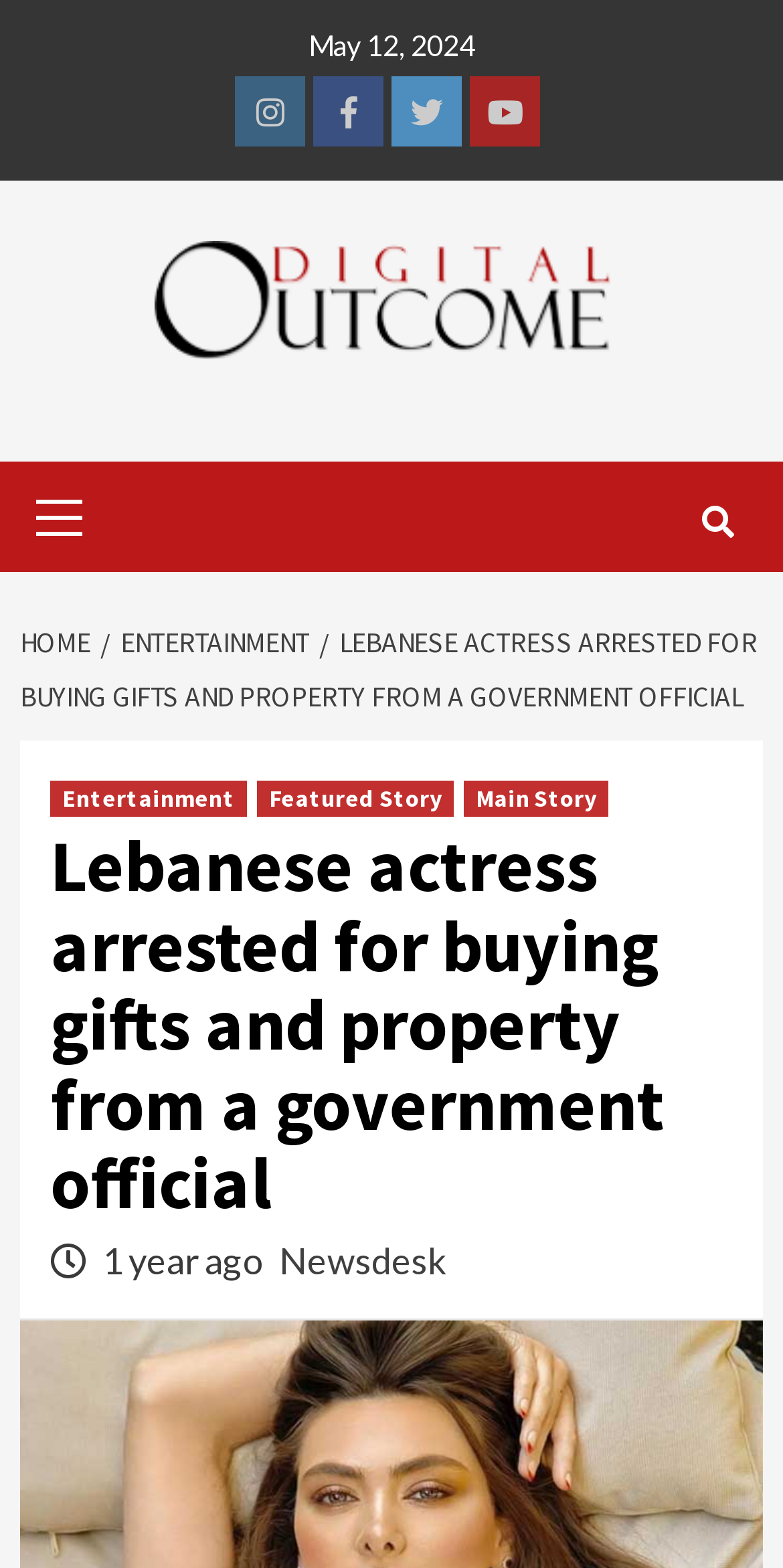Give a comprehensive overview of the webpage, including key elements.

The webpage is about a news article titled "Lebanese Actress Arrested For Buying Gifts And Property From A Government Official" from Daily Outcome. At the top, there is a date "May 12, 2024" and a row of social media links, including Instagram, Facebook, Twitter, and Youtube, aligned horizontally. Below the social media links, there is a logo of Daily Outcome, which is also a link.

On the left side, there is a primary menu with a link labeled "Primary Menu". Above the primary menu, there is a search icon. On the top-right corner, there is a breadcrumbs navigation menu with links to "HOME", "ENTERTAINMENT", and the current article title.

The main content of the article is divided into sections. The title of the article "Lebanese actress arrested for buying gifts and property from a government official" is a heading. Below the title, there are three links labeled "Entertainment", "Featured Story", and "Main Story". The article's content is not explicitly described in the accessibility tree, but it is likely to be a news article about the arrest of a Lebanese actress.

At the bottom of the article, there is a timestamp "1 year ago" and a link to the author "Newsdesk".